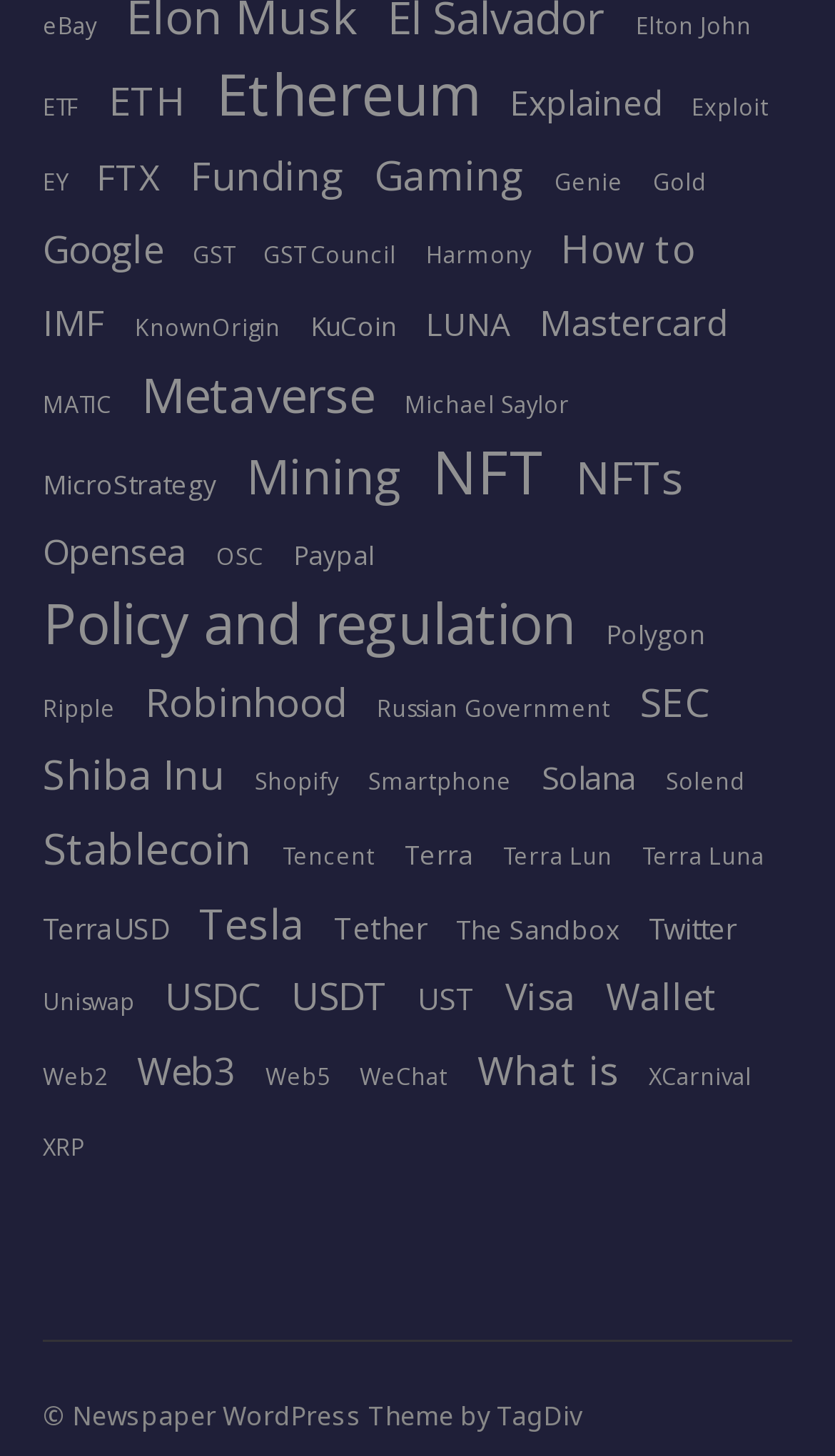Identify the bounding box coordinates for the element that needs to be clicked to fulfill this instruction: "Explore Metaverse". Provide the coordinates in the format of four float numbers between 0 and 1: [left, top, right, bottom].

[0.169, 0.256, 0.449, 0.287]